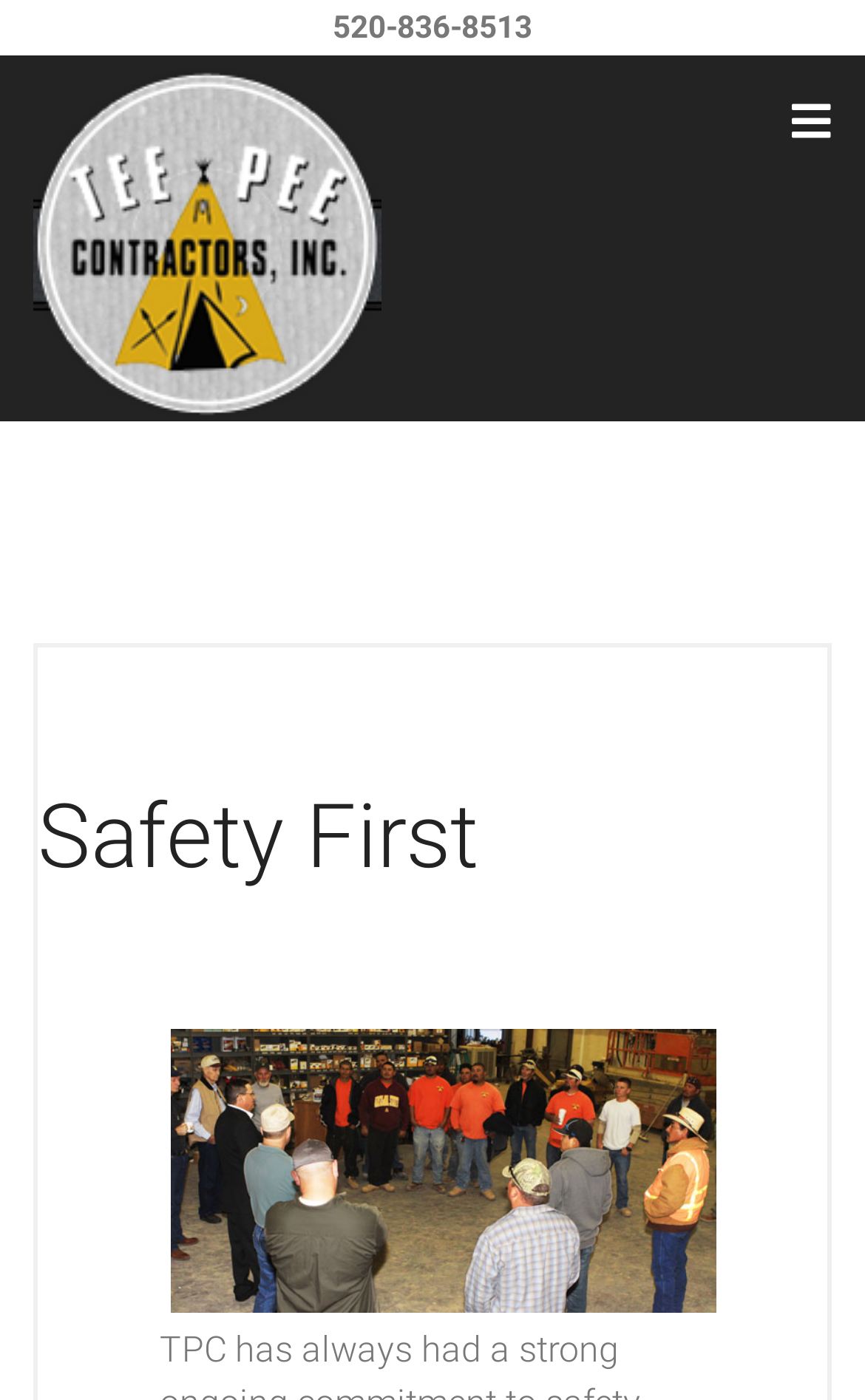Answer succinctly with a single word or phrase:
What is the company name linked to the logo?

Tee Pee Contractors